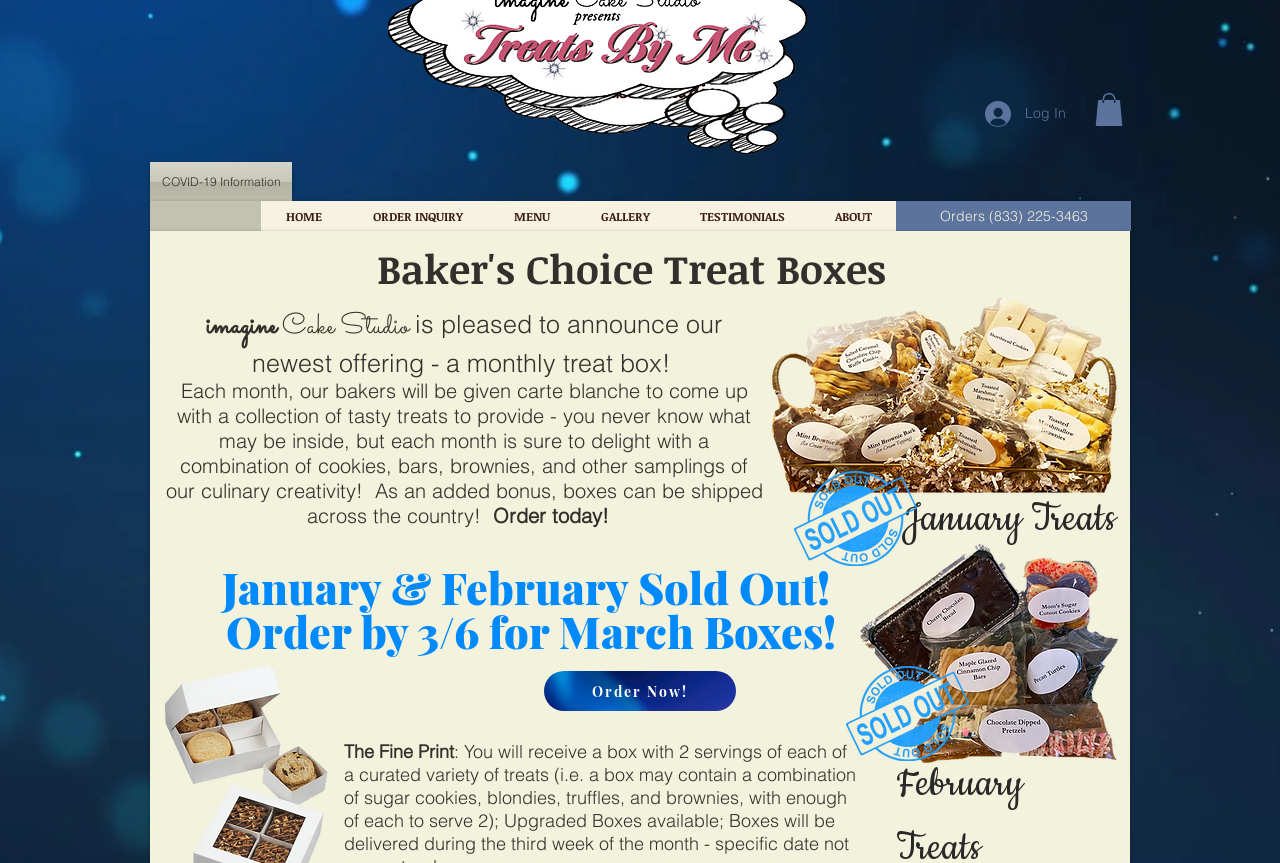What is the name of the studio?
Please provide a comprehensive answer based on the visual information in the image.

I found the name of the studio by looking at the top-left corner of the webpage, where the logo is located. The text 'Imagine Cake Studio' is written next to the logo, indicating that it is the name of the studio.